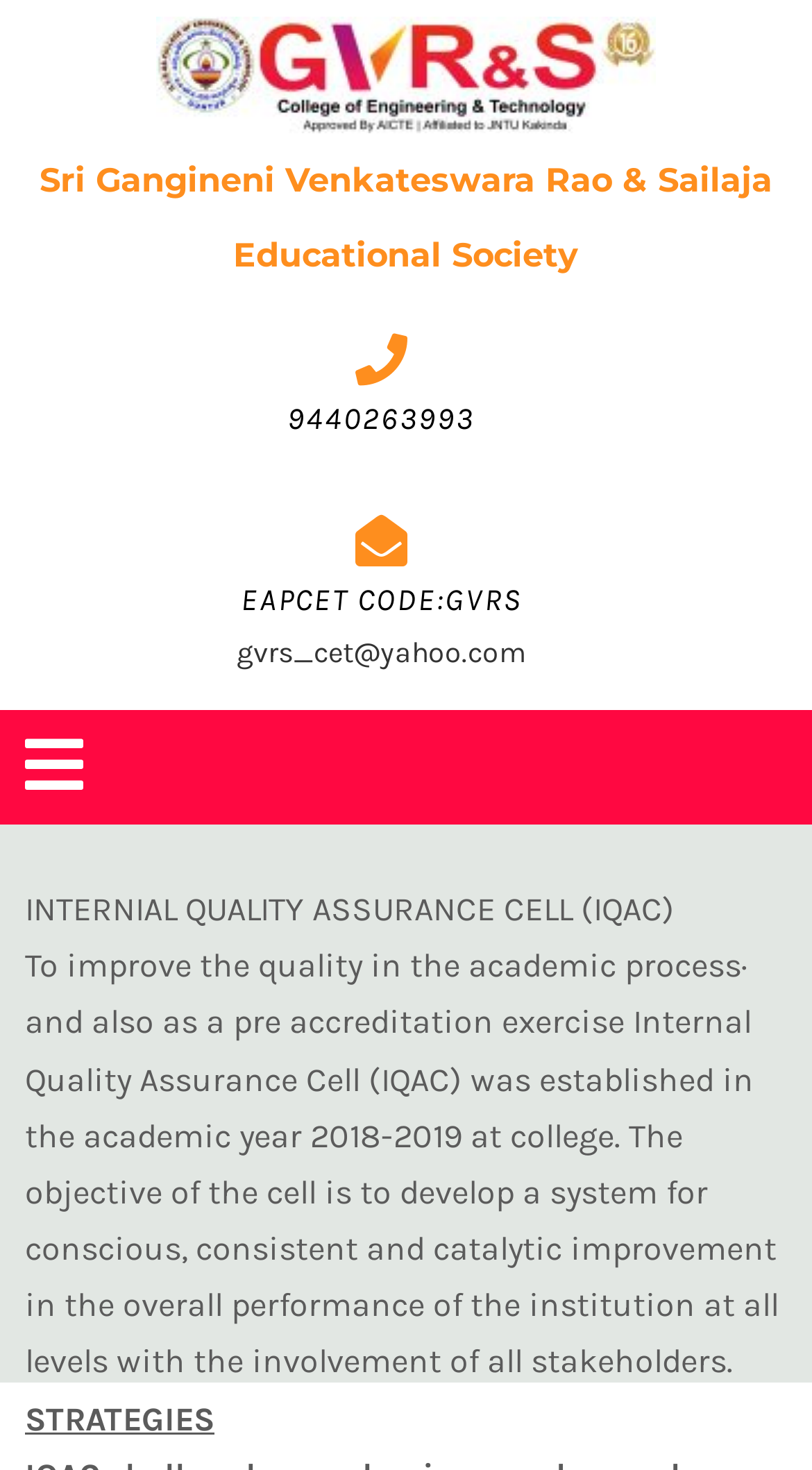Specify the bounding box coordinates (top-left x, top-left y, bottom-right x, bottom-right y) of the UI element in the screenshot that matches this description: Open Menu

[0.031, 0.497, 0.103, 0.547]